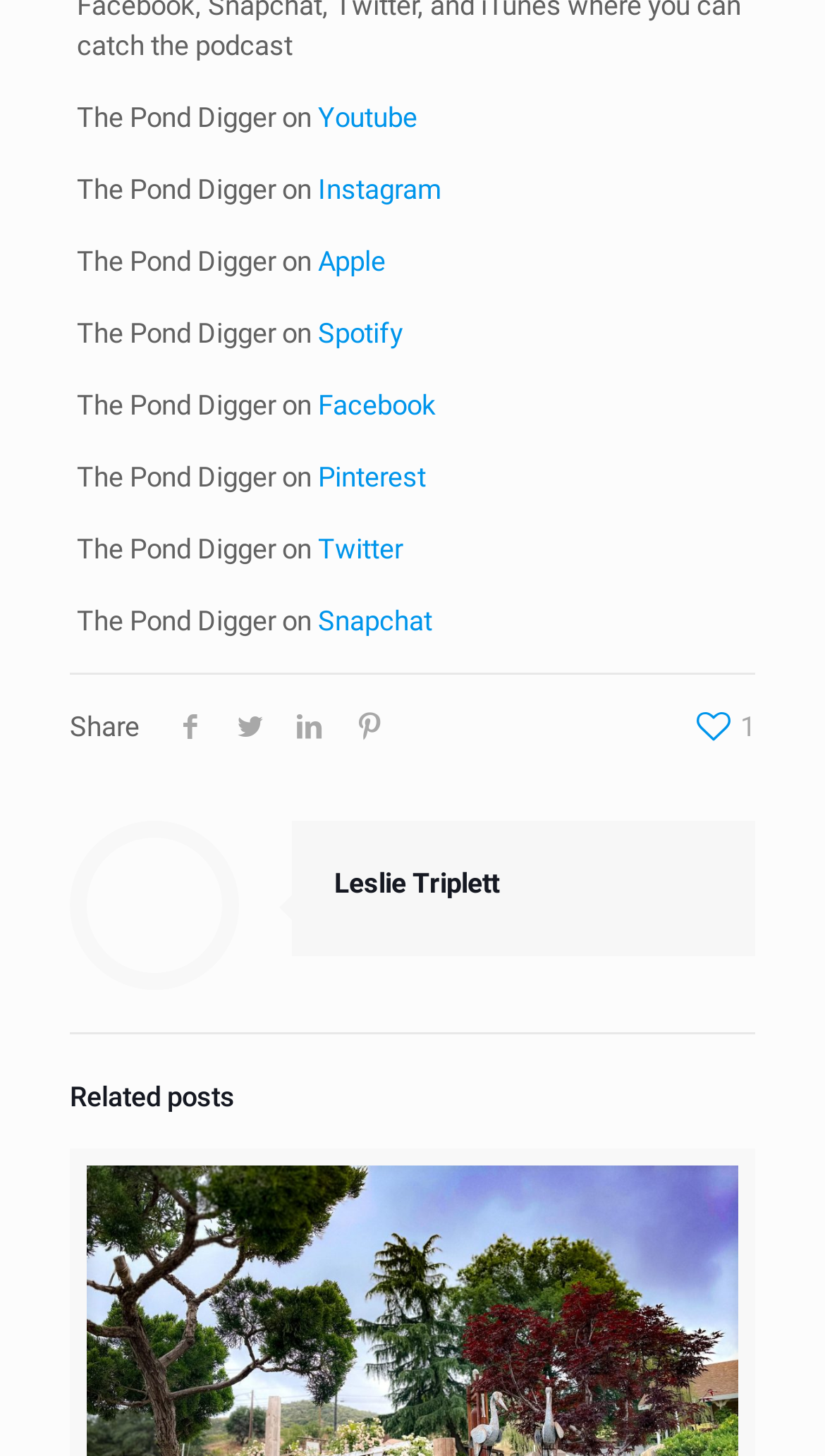From the webpage screenshot, predict the bounding box coordinates (top-left x, top-left y, bottom-right x, bottom-right y) for the UI element described here: Pinterest

[0.385, 0.317, 0.516, 0.339]